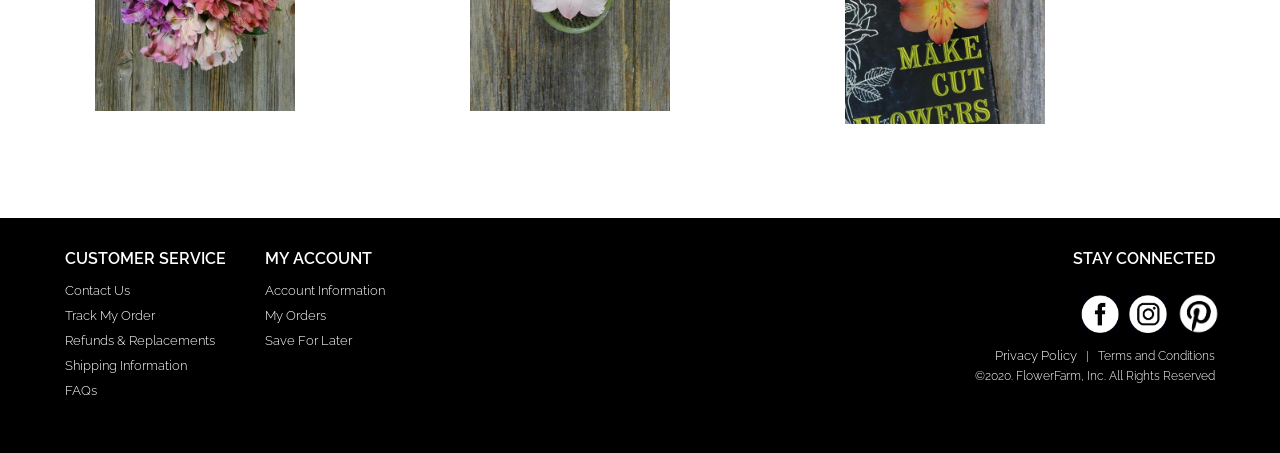Please identify the coordinates of the bounding box that should be clicked to fulfill this instruction: "View Assorted Alstroemeria".

[0.074, 0.208, 0.23, 0.254]